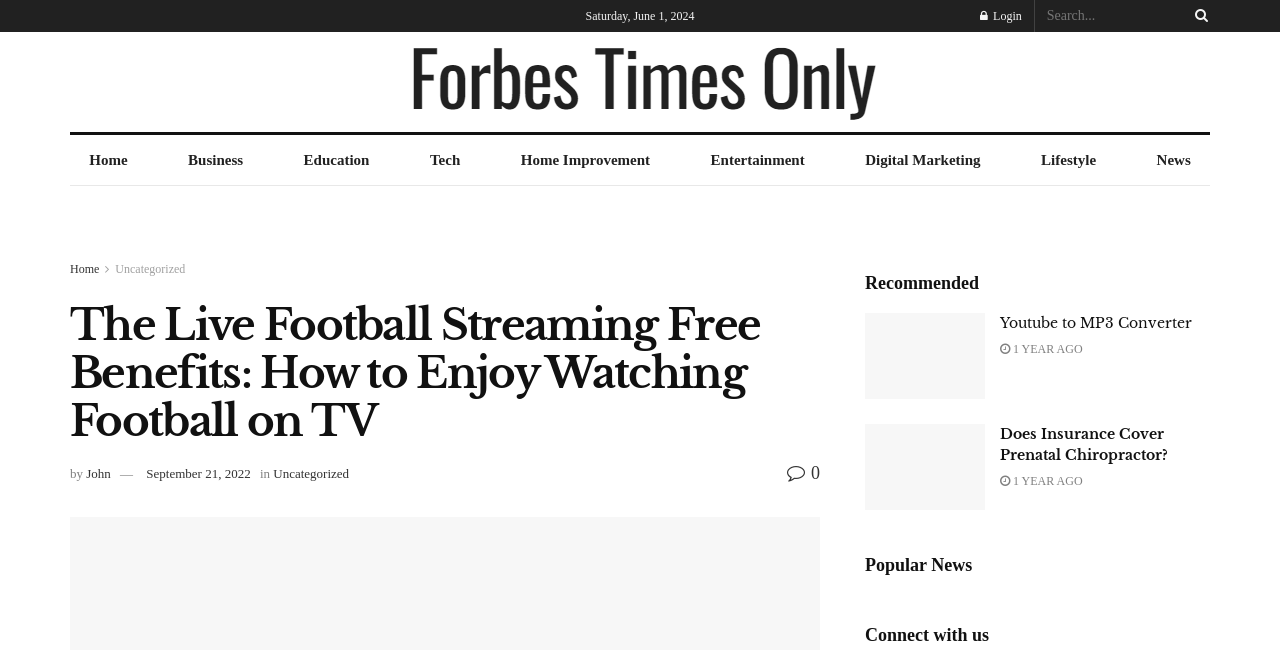Please find and generate the text of the main header of the webpage.

The Live Football Streaming Free Benefits: How to Enjoy Watching Football on TV